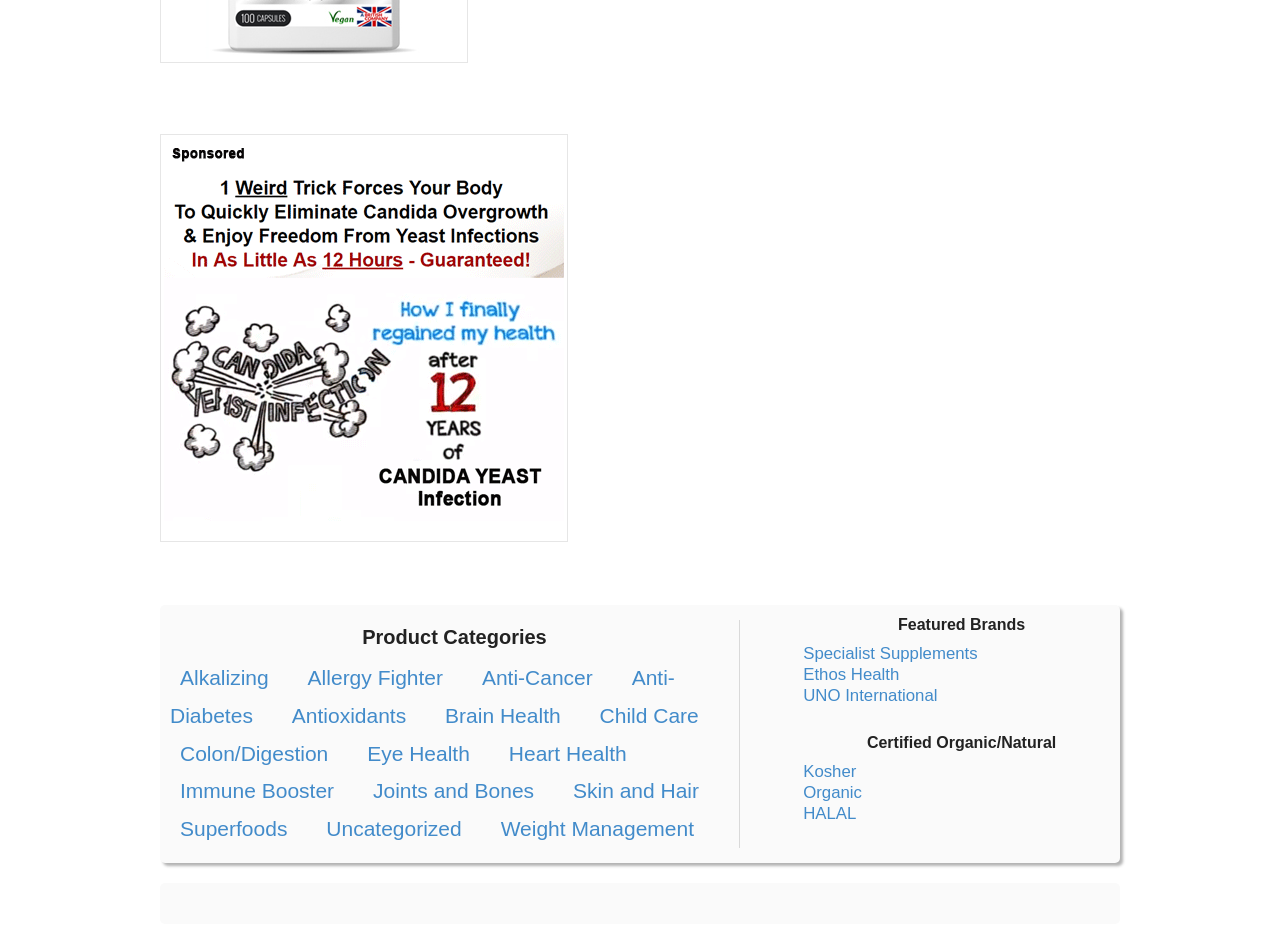Please identify the bounding box coordinates of the element's region that needs to be clicked to fulfill the following instruction: "Learn about Heart Health". The bounding box coordinates should consist of four float numbers between 0 and 1, i.e., [left, top, right, bottom].

[0.397, 0.779, 0.49, 0.803]